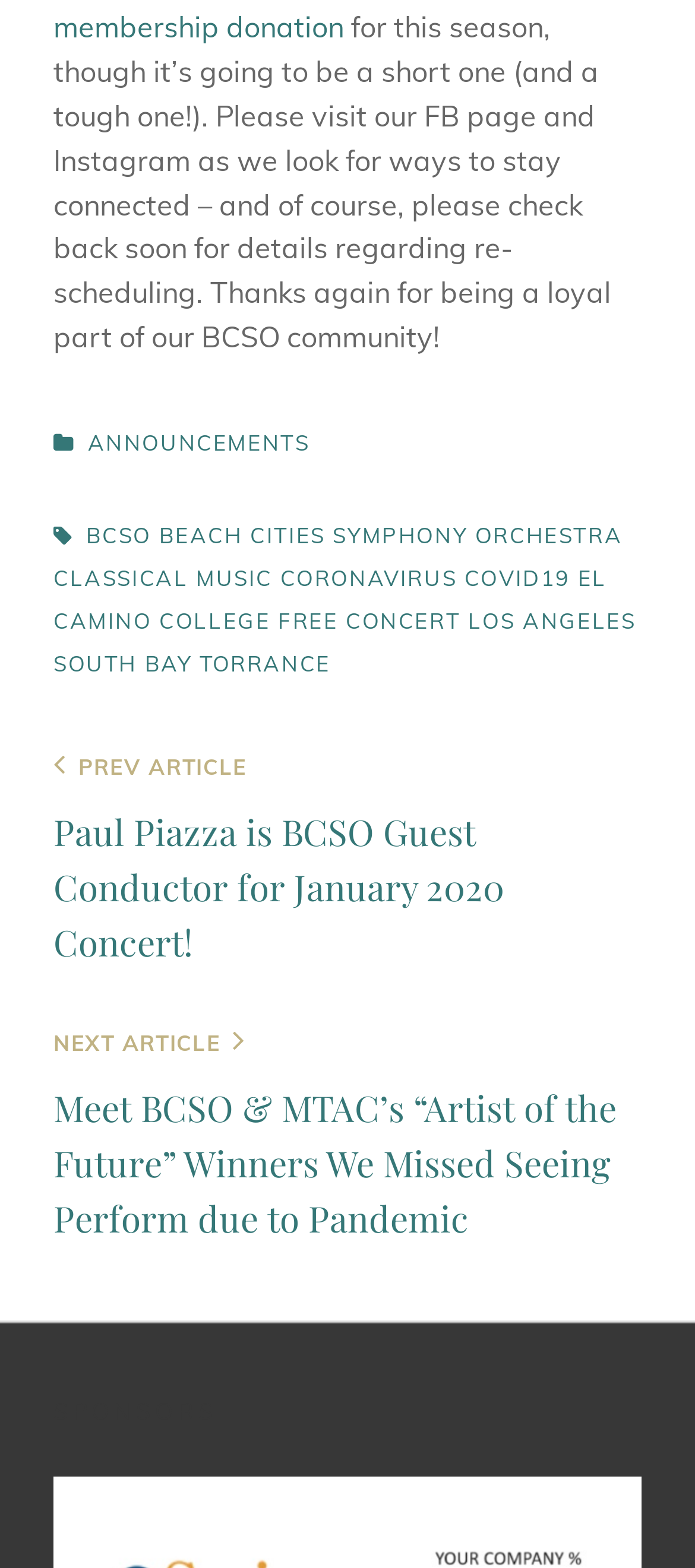Please find the bounding box coordinates of the element that must be clicked to perform the given instruction: "go to ANNOUNCEMENTS page". The coordinates should be four float numbers from 0 to 1, i.e., [left, top, right, bottom].

[0.077, 0.274, 0.446, 0.291]